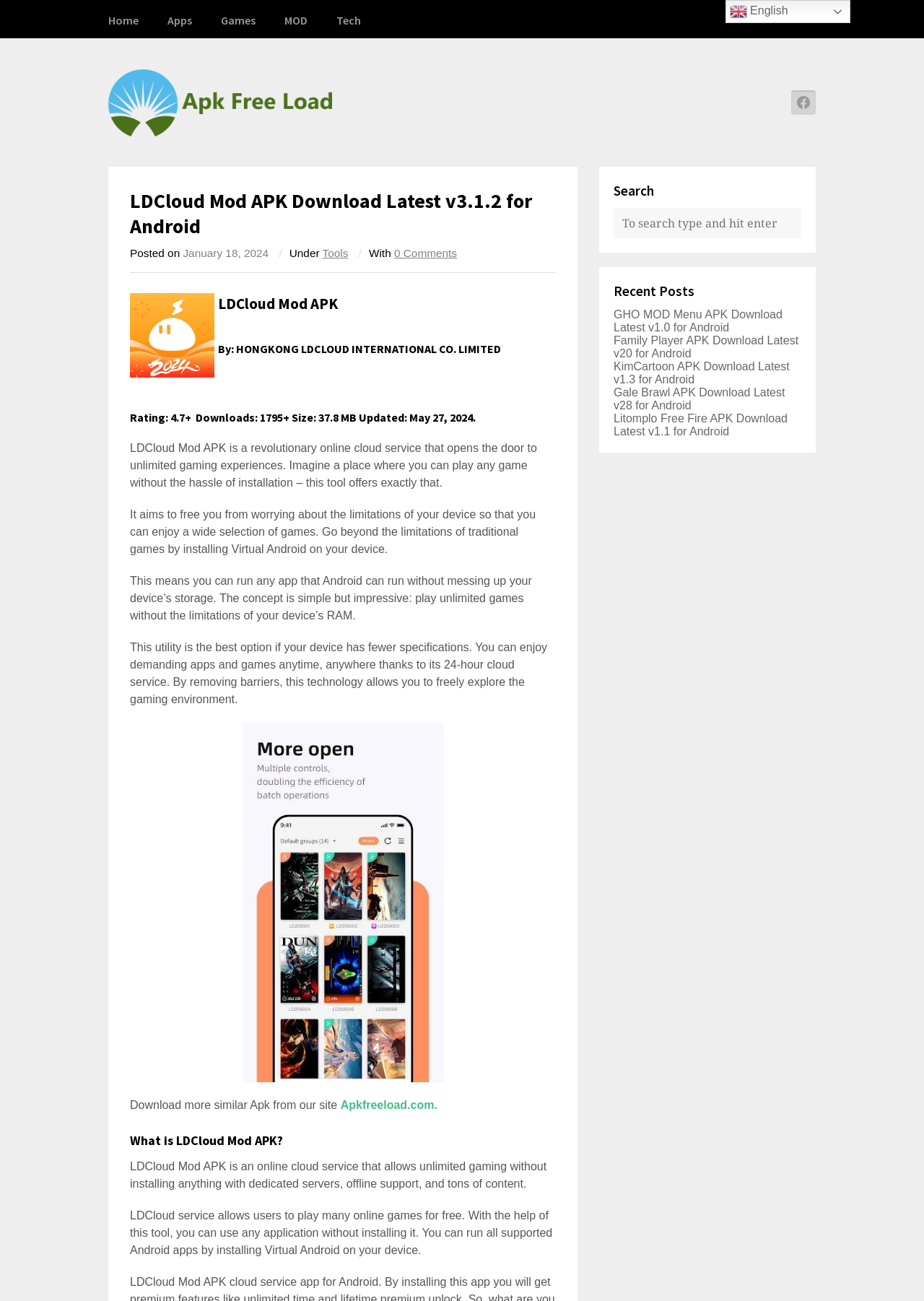Pinpoint the bounding box coordinates of the clickable area needed to execute the instruction: "Download LDCloud Mod APK". The coordinates should be specified as four float numbers between 0 and 1, i.e., [left, top, right, bottom].

[0.141, 0.225, 0.232, 0.29]